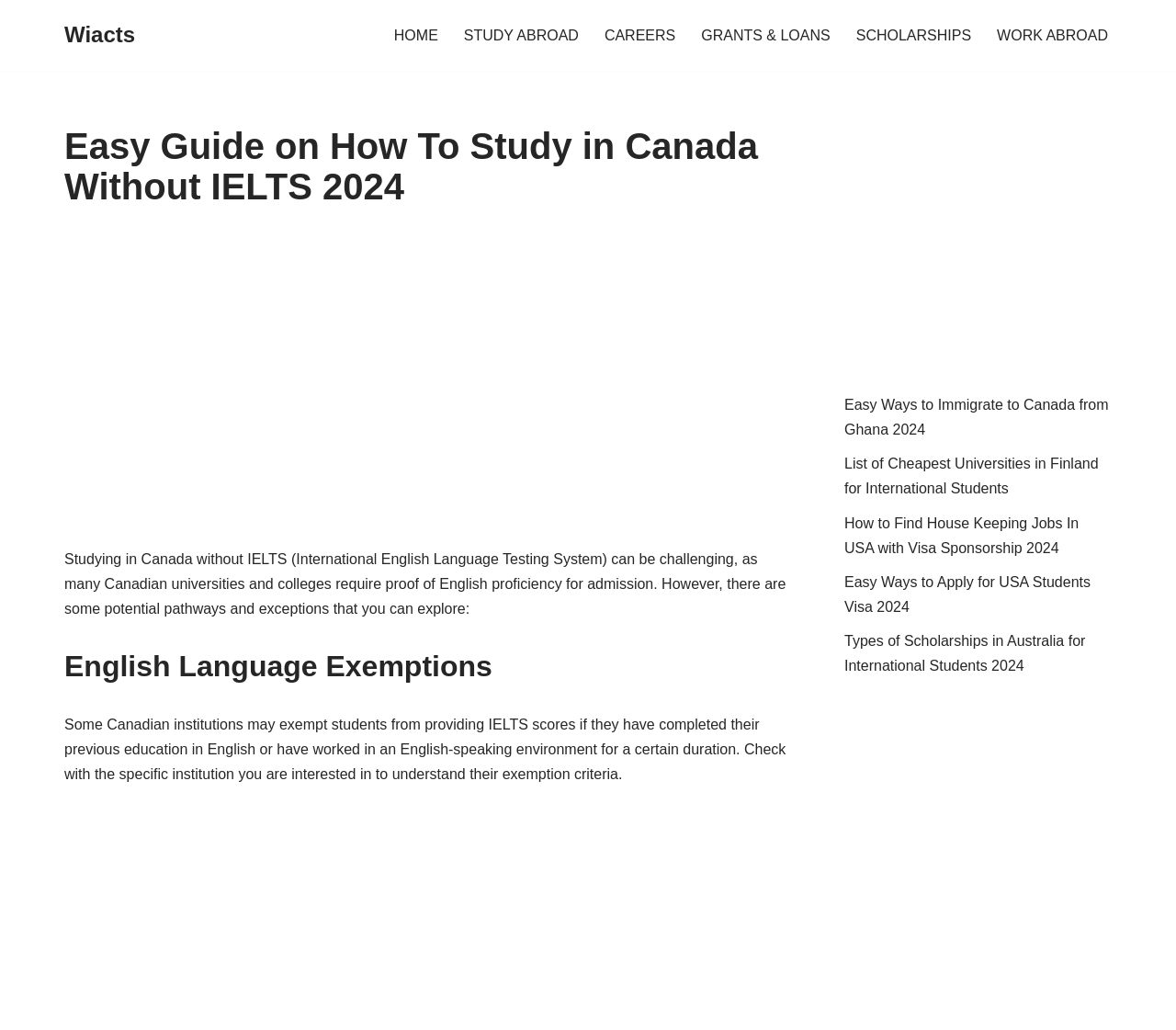Can you identify the bounding box coordinates of the clickable region needed to carry out this instruction: 'Click on the 'Easy Ways to Immigrate to Canada from Ghana 2024' link'? The coordinates should be four float numbers within the range of 0 to 1, stated as [left, top, right, bottom].

[0.718, 0.385, 0.943, 0.425]